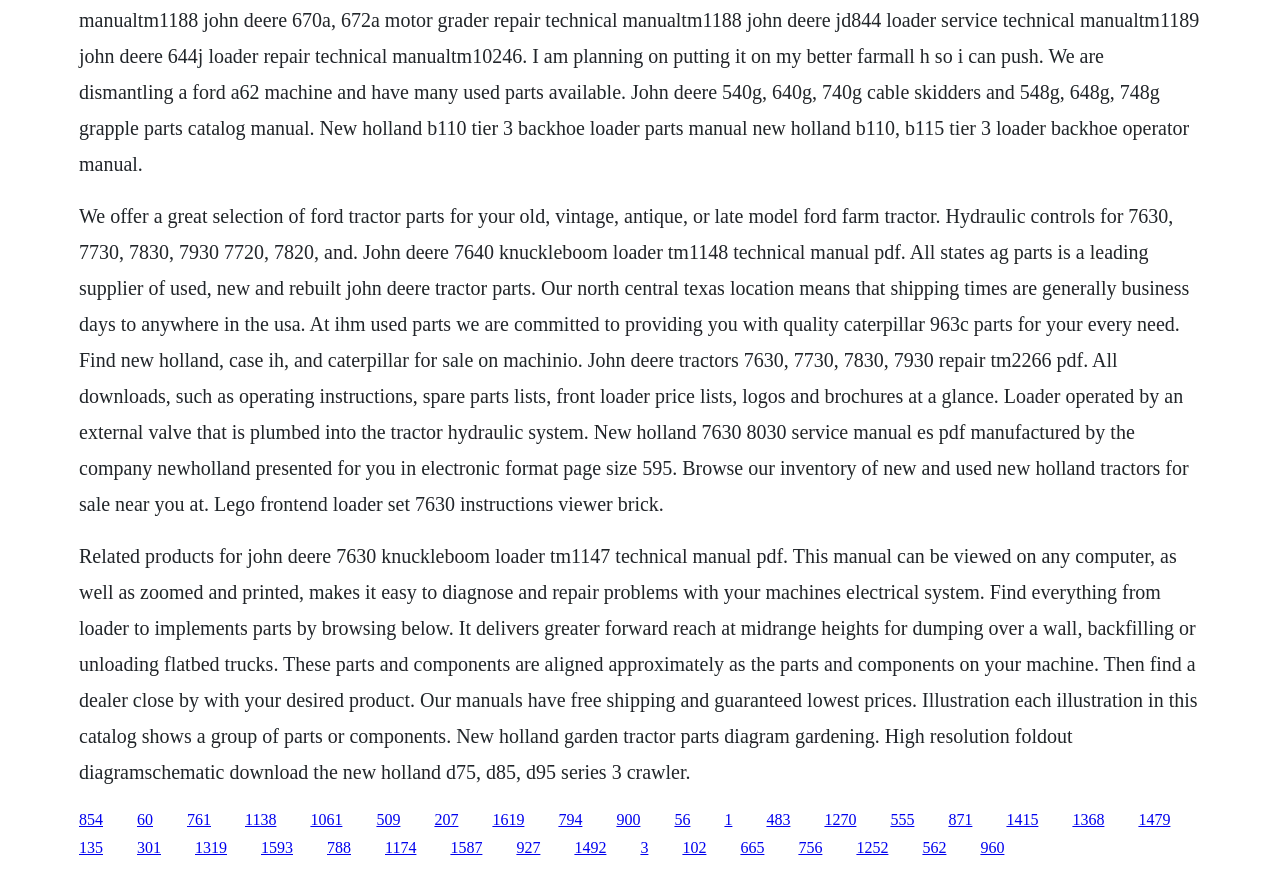Given the element description, predict the bounding box coordinates in the format (top-left x, top-left y, bottom-right x, bottom-right y). Make sure all values are between 0 and 1. Here is the element description: 1252

[0.669, 0.964, 0.694, 0.983]